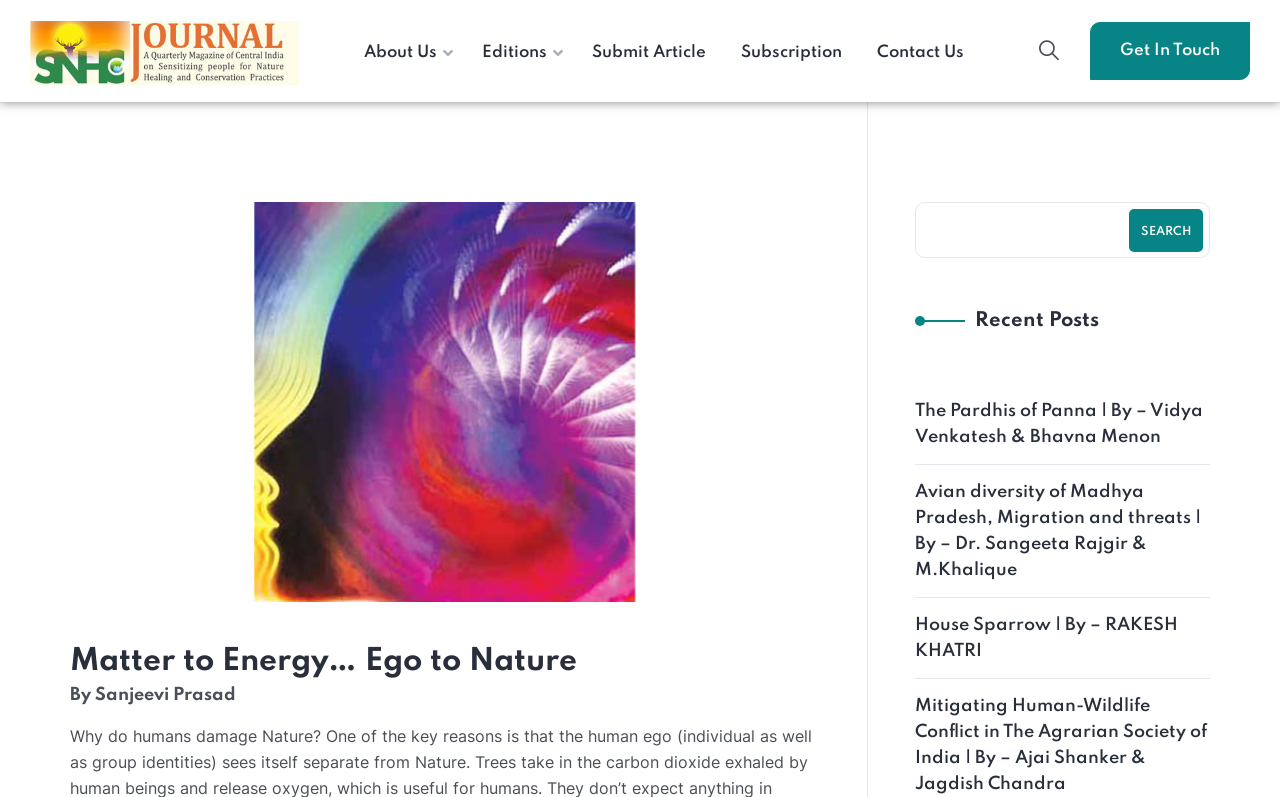Using the description "Editions", predict the bounding box of the relevant HTML element.

[0.376, 0.05, 0.427, 0.083]